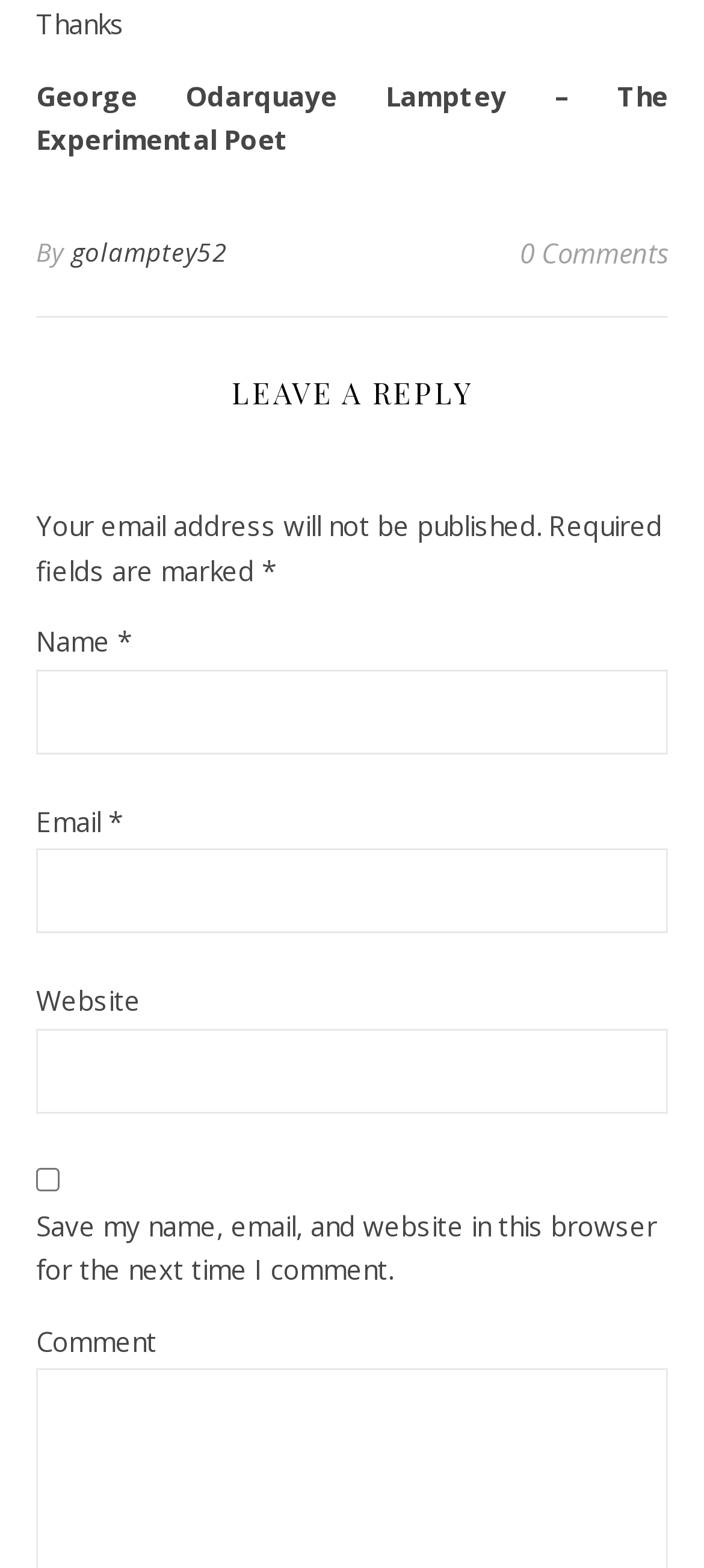Refer to the screenshot and answer the following question in detail:
How many links are present in the footer?

There are two links present in the footer: one is the author's username 'golamptey52' and the other is '0 Comments'.